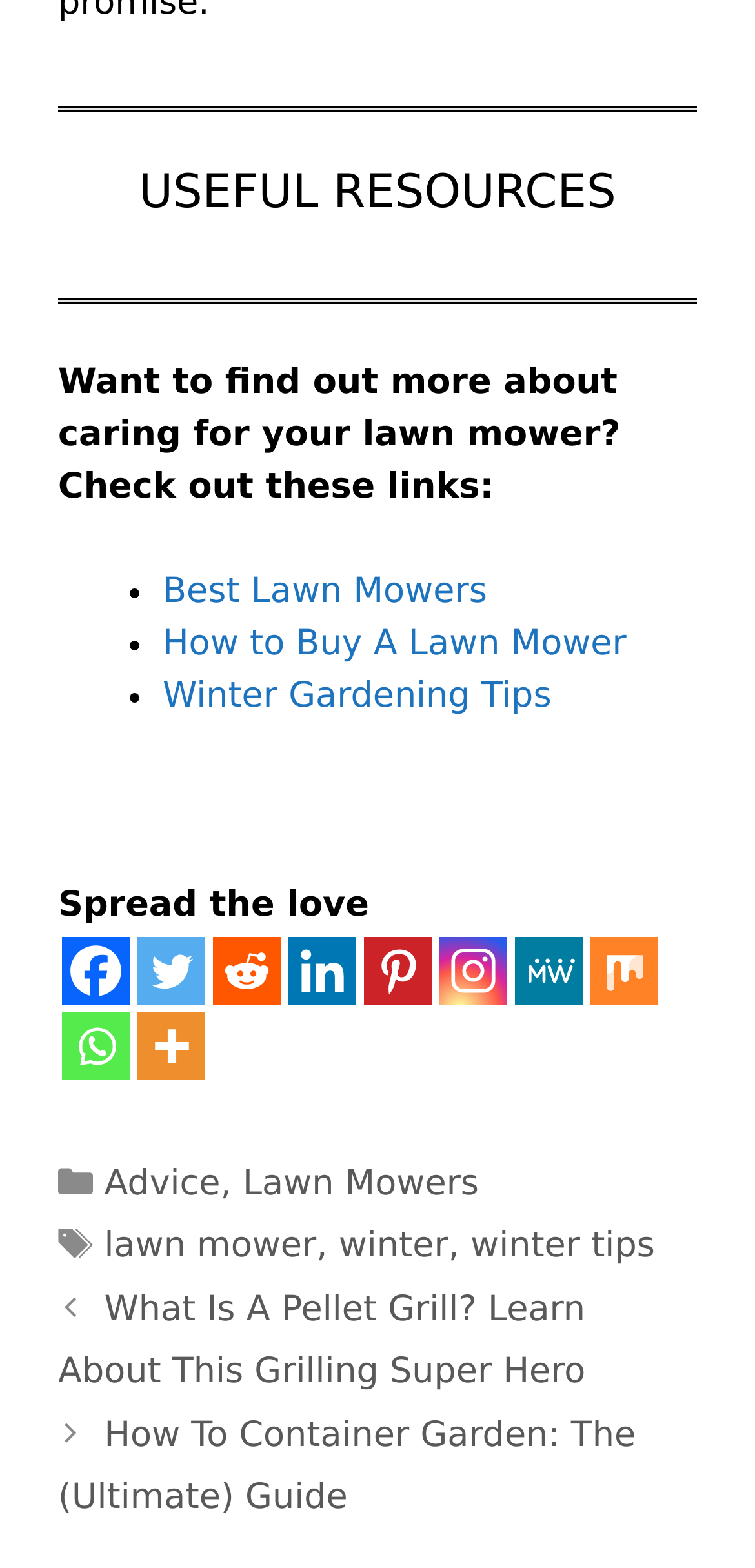Identify the bounding box coordinates of the element to click to follow this instruction: 'Learn about winter gardening tips'. Ensure the coordinates are four float values between 0 and 1, provided as [left, top, right, bottom].

[0.215, 0.431, 0.73, 0.457]